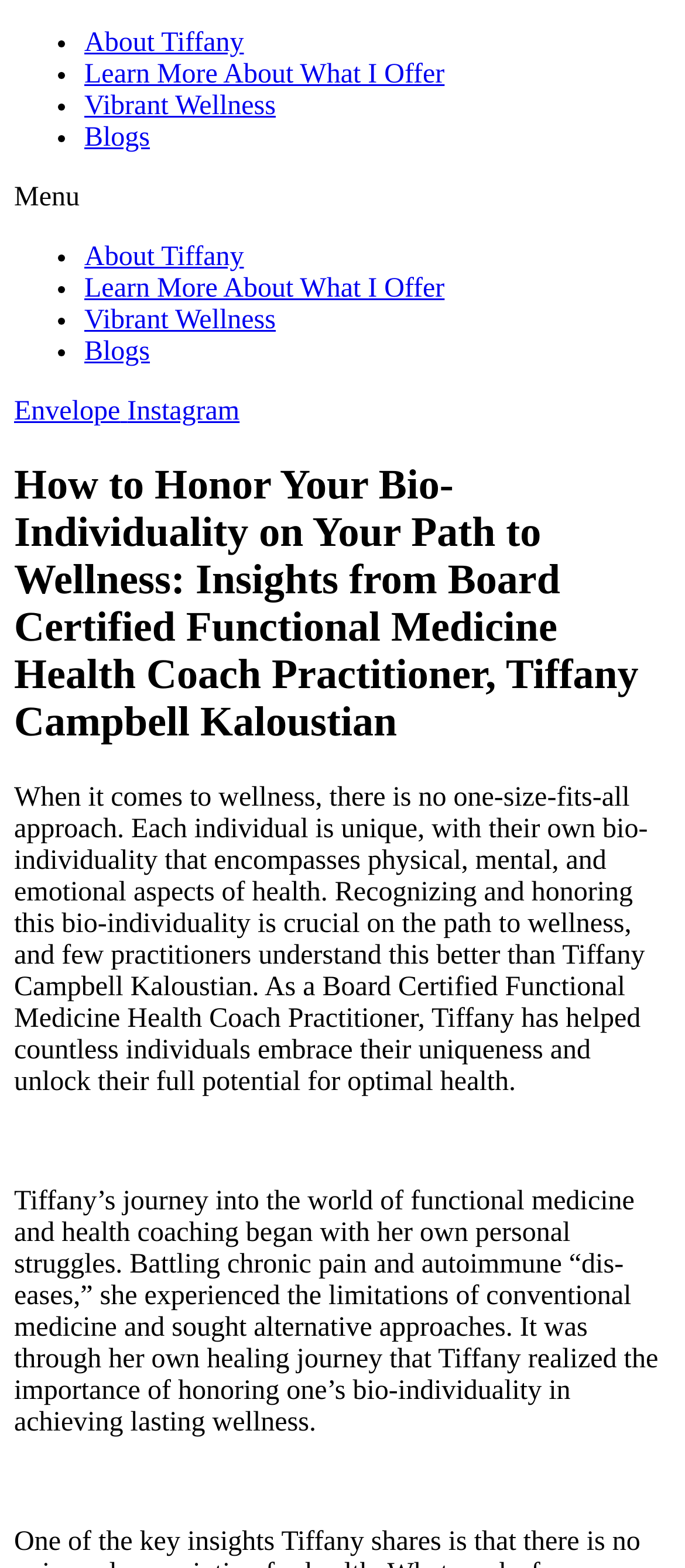Predict the bounding box of the UI element based on this description: "About Tiffany".

[0.123, 0.154, 0.356, 0.174]